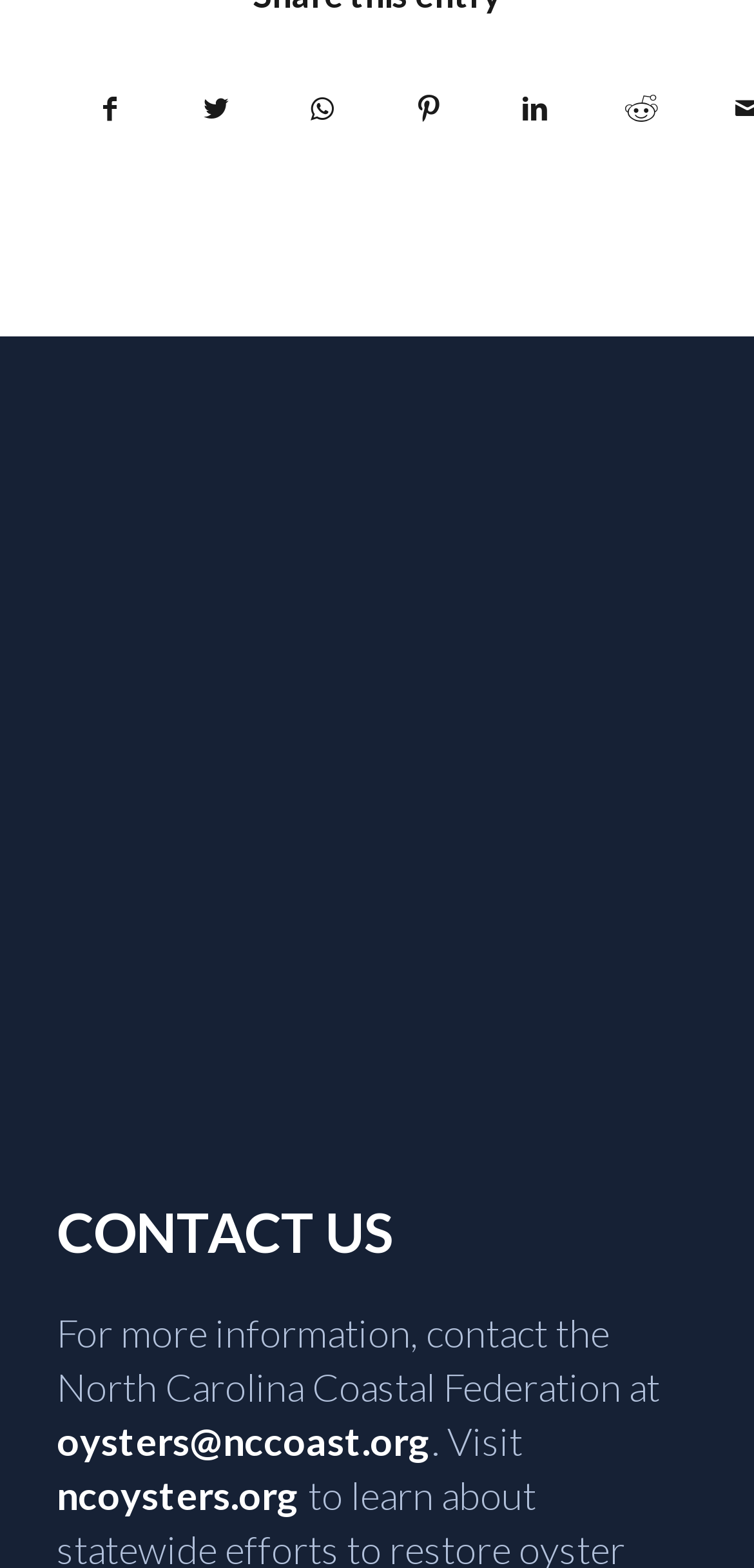Locate the bounding box coordinates of the area to click to fulfill this instruction: "Share on Facebook". The bounding box should be presented as four float numbers between 0 and 1, in the order [left, top, right, bottom].

[0.075, 0.035, 0.216, 0.103]